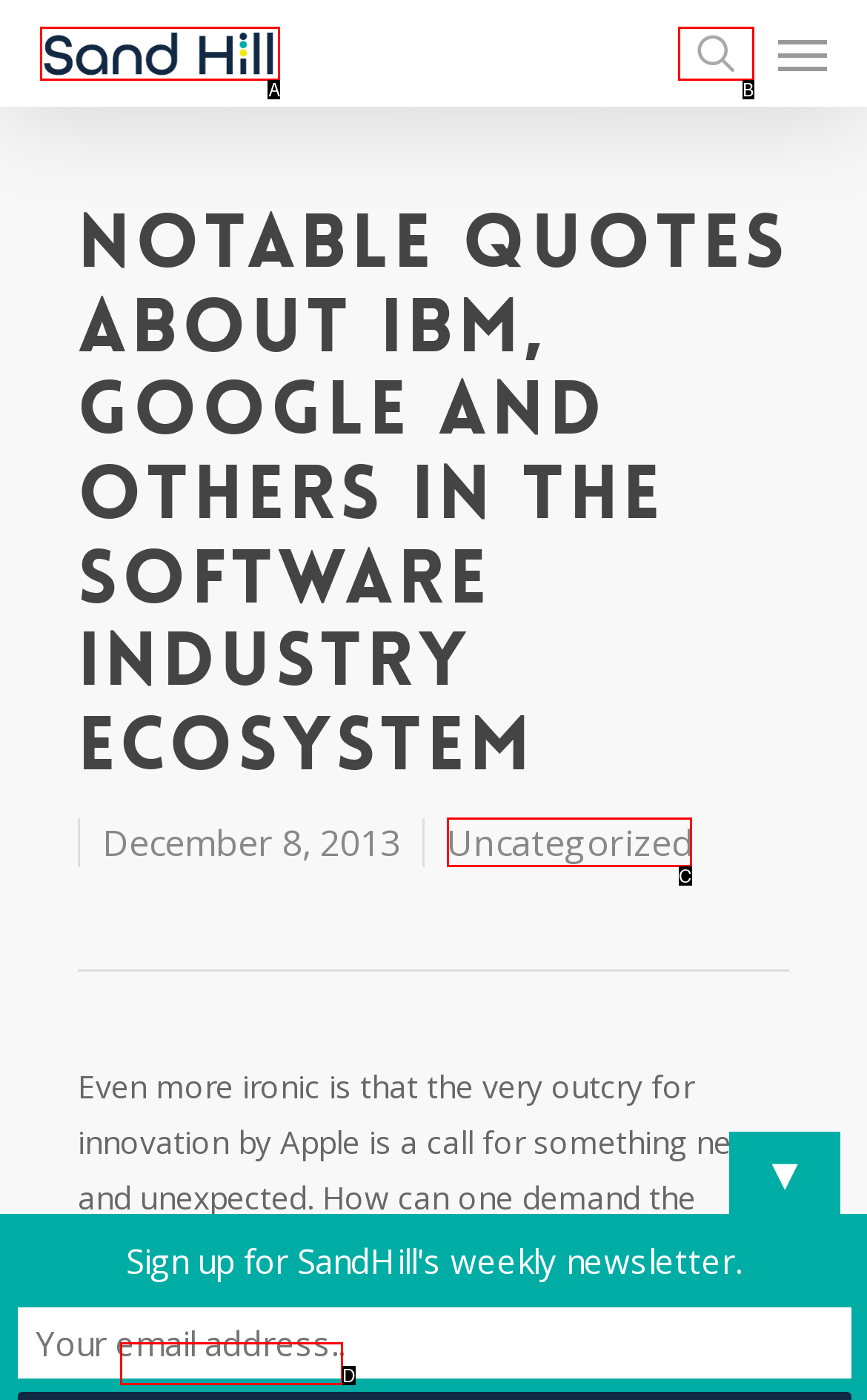Tell me the letter of the HTML element that best matches the description: John Martellaro from the provided options.

D